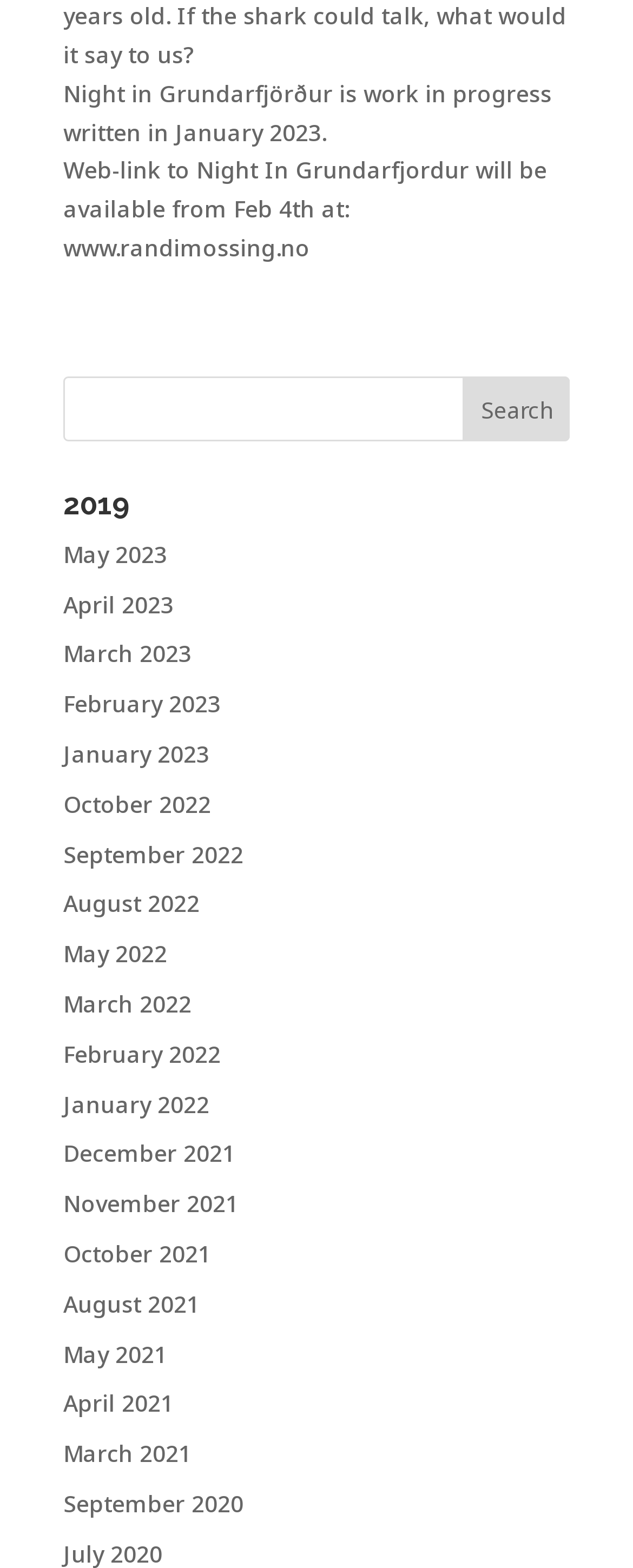Determine the bounding box for the HTML element described here: "August 2021". The coordinates should be given as [left, top, right, bottom] with each number being a float between 0 and 1.

[0.1, 0.821, 0.315, 0.841]